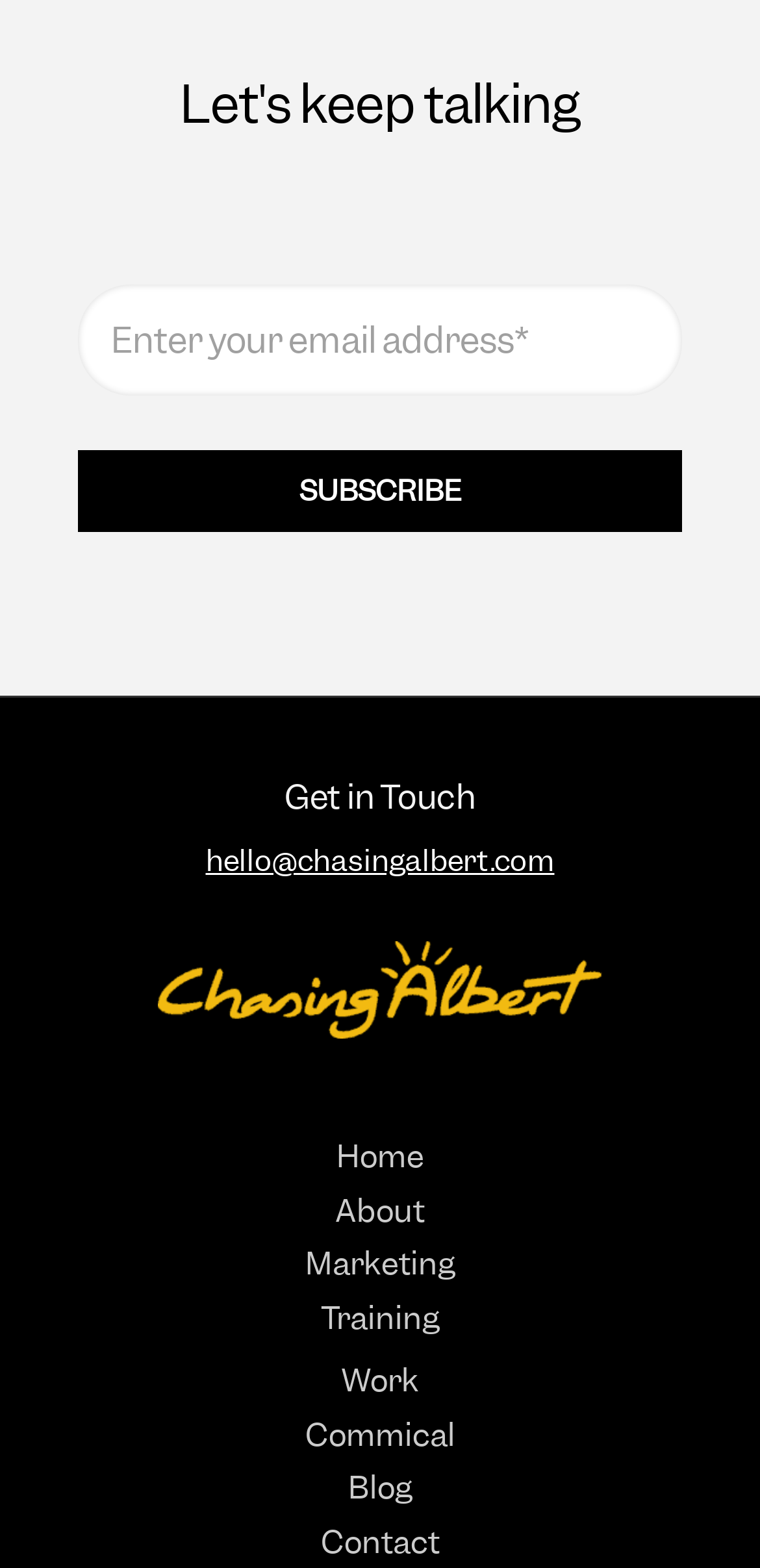Please specify the bounding box coordinates of the area that should be clicked to accomplish the following instruction: "Send email to hello@chasingalbert.com". The coordinates should consist of four float numbers between 0 and 1, i.e., [left, top, right, bottom].

[0.271, 0.536, 0.729, 0.561]